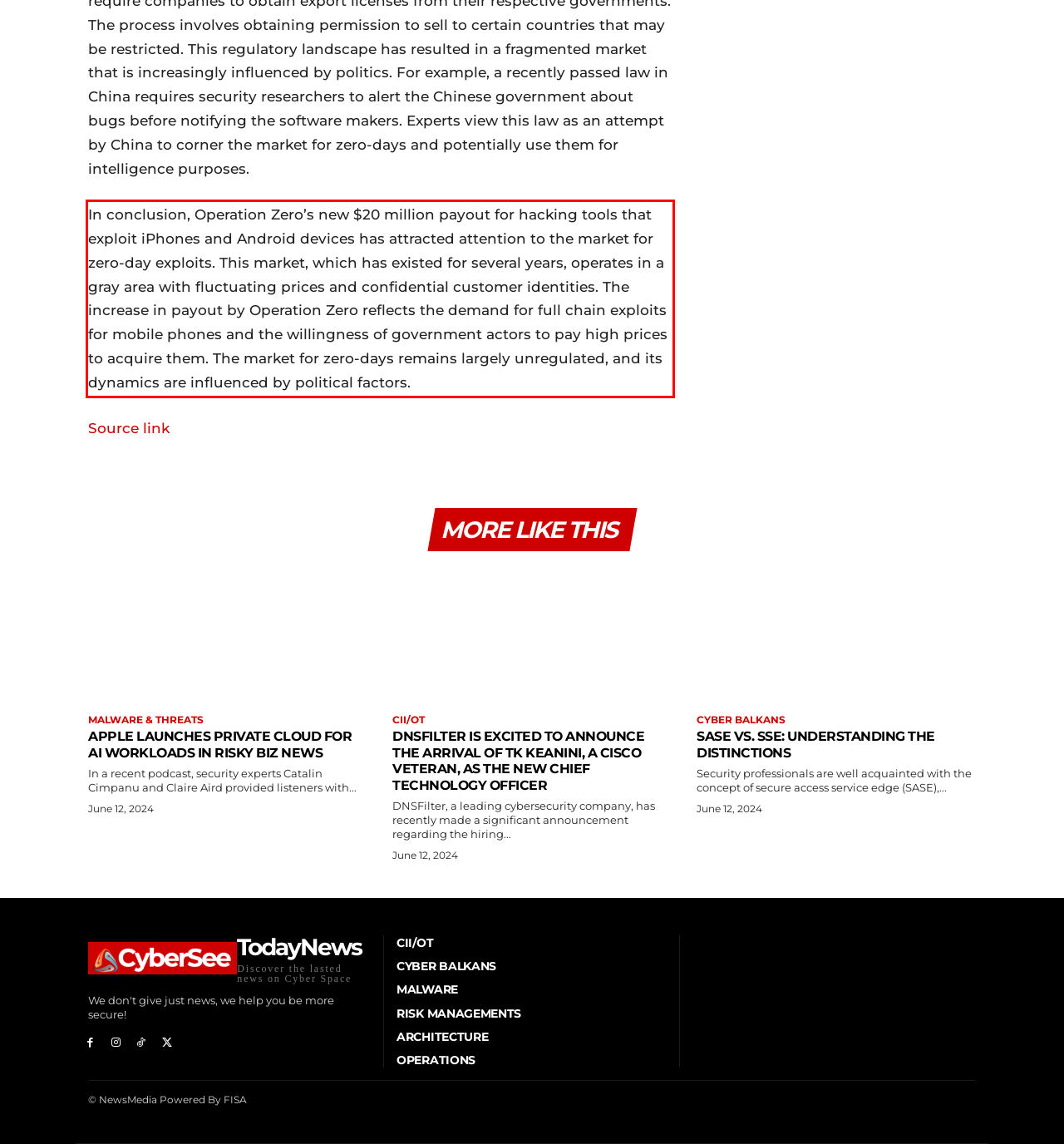Identify the text inside the red bounding box on the provided webpage screenshot by performing OCR.

In conclusion, Operation Zero’s new $20 million payout for hacking tools that exploit iPhones and Android devices has attracted attention to the market for zero-day exploits. This market, which has existed for several years, operates in a gray area with fluctuating prices and confidential customer identities. The increase in payout by Operation Zero reflects the demand for full chain exploits for mobile phones and the willingness of government actors to pay high prices to acquire them. The market for zero-days remains largely unregulated, and its dynamics are influenced by political factors.